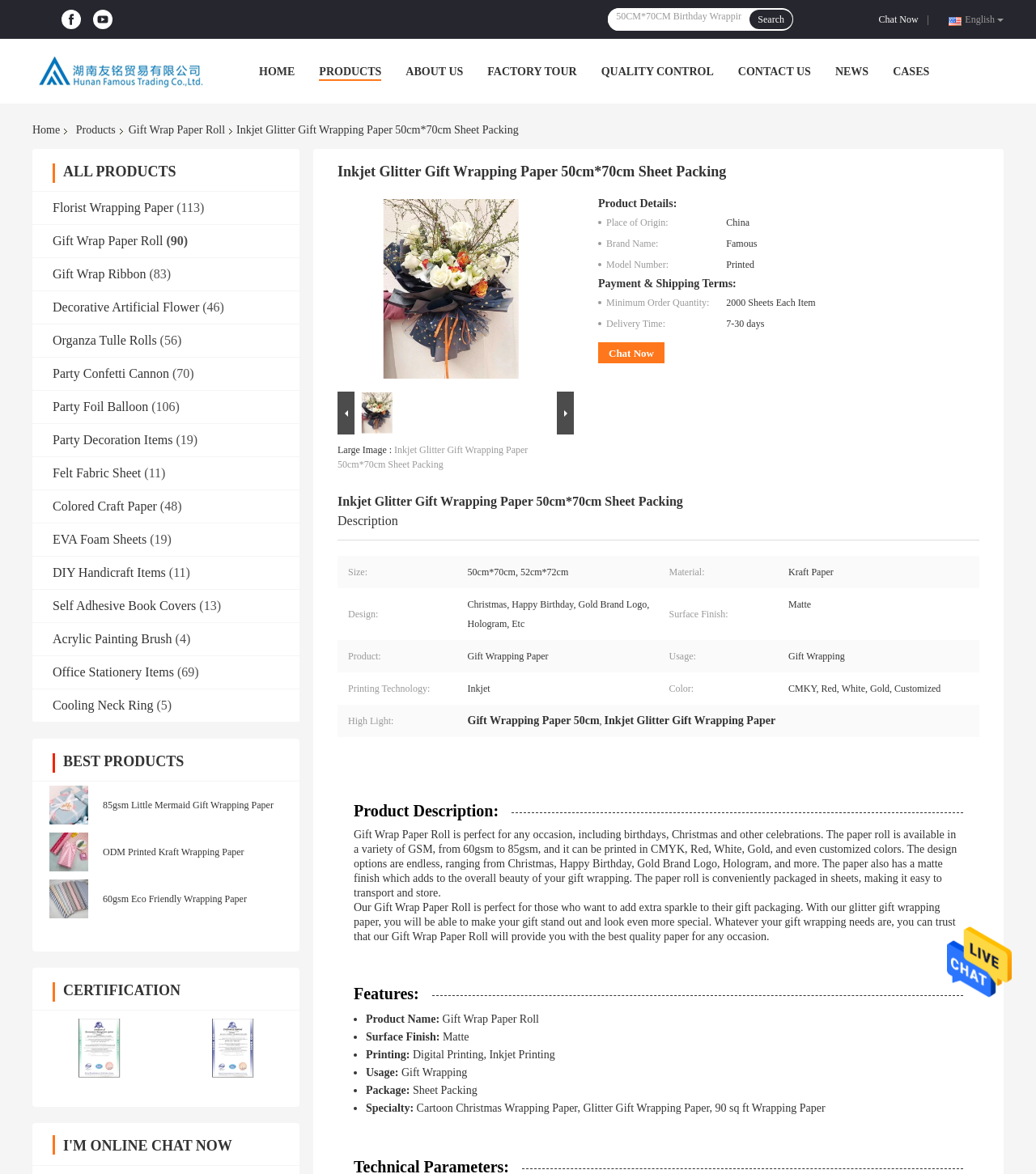Locate the bounding box coordinates of the element that needs to be clicked to carry out the instruction: "View the product '85gsm Little Mermaid Gift Wrapping Paper'". The coordinates should be given as four float numbers ranging from 0 to 1, i.e., [left, top, right, bottom].

[0.045, 0.669, 0.088, 0.702]